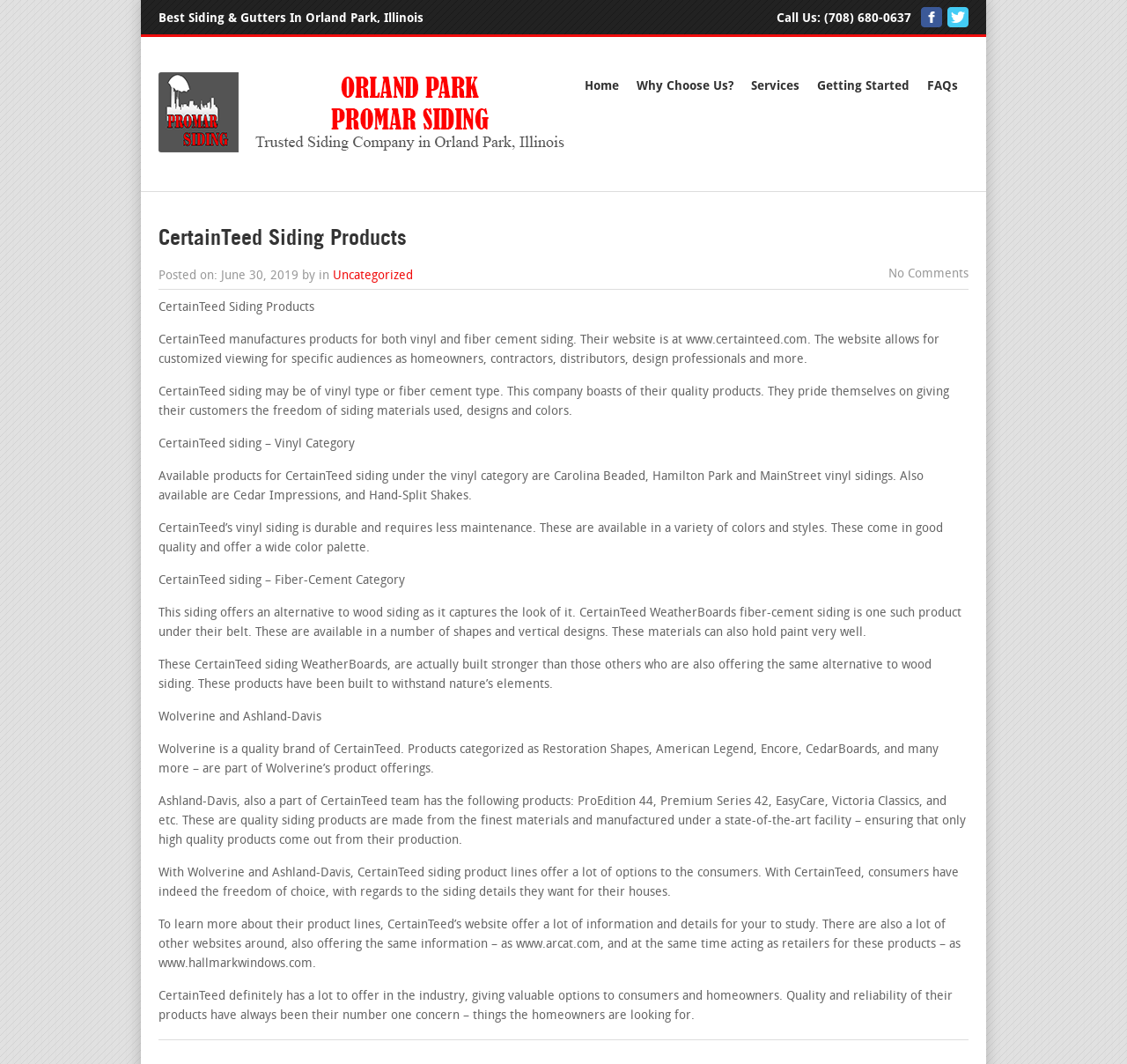Provide the bounding box coordinates of the area you need to click to execute the following instruction: "Learn more about CertainTeed Siding Products".

[0.141, 0.214, 0.859, 0.233]